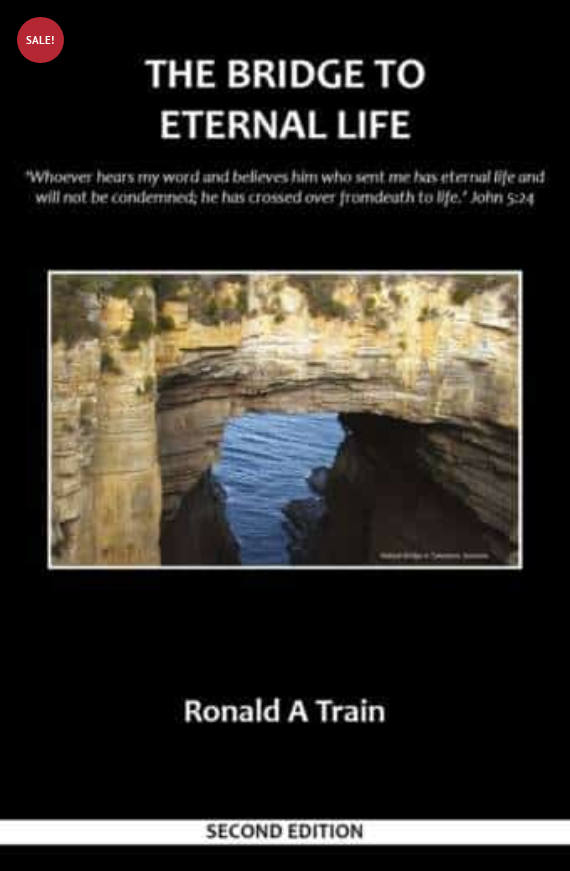What does the red badge in the upper left corner indicate?
From the image, provide a succinct answer in one word or a short phrase.

The book is on sale